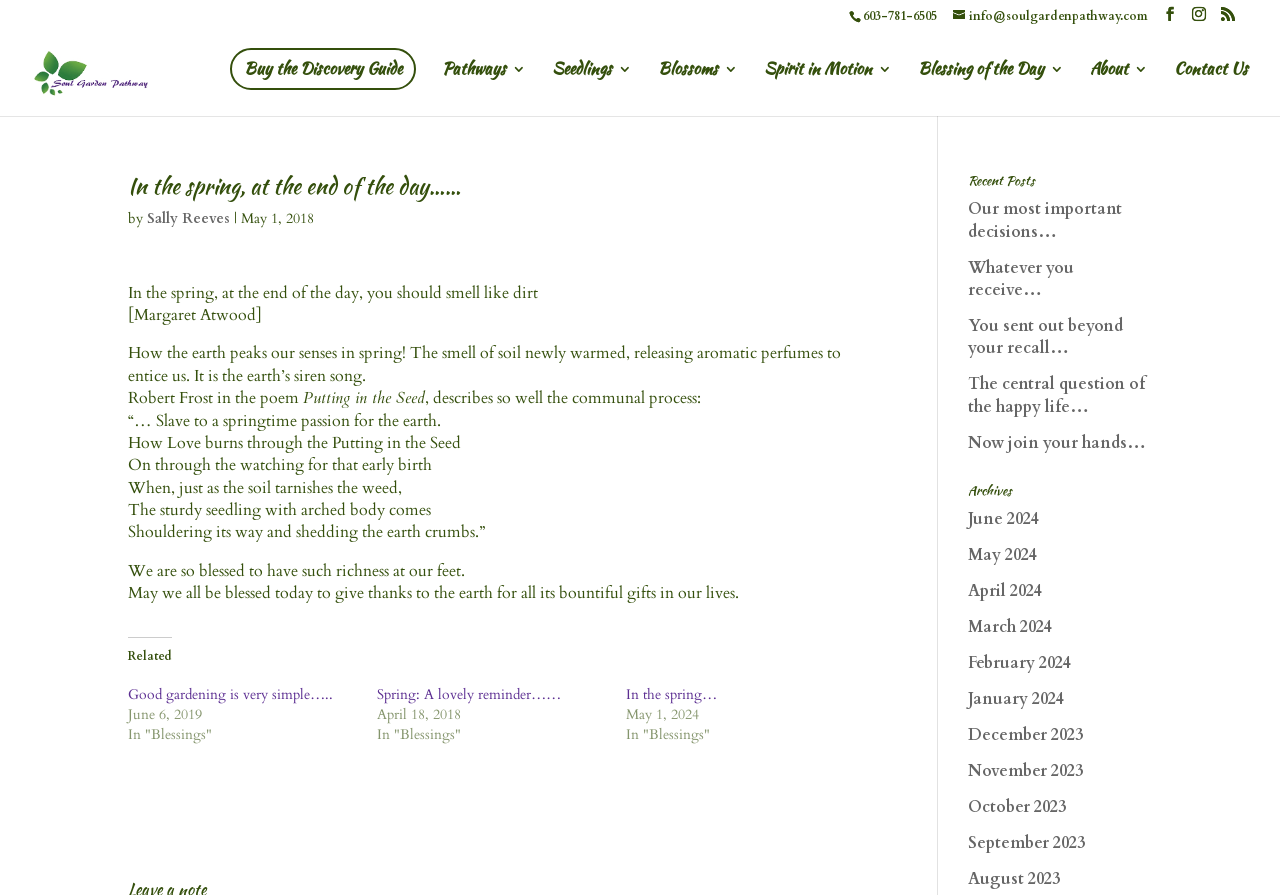Please specify the bounding box coordinates in the format (top-left x, top-left y, bottom-right x, bottom-right y), with values ranging from 0 to 1. Identify the bounding box for the UI component described as follows: In the spring…

[0.489, 0.765, 0.56, 0.786]